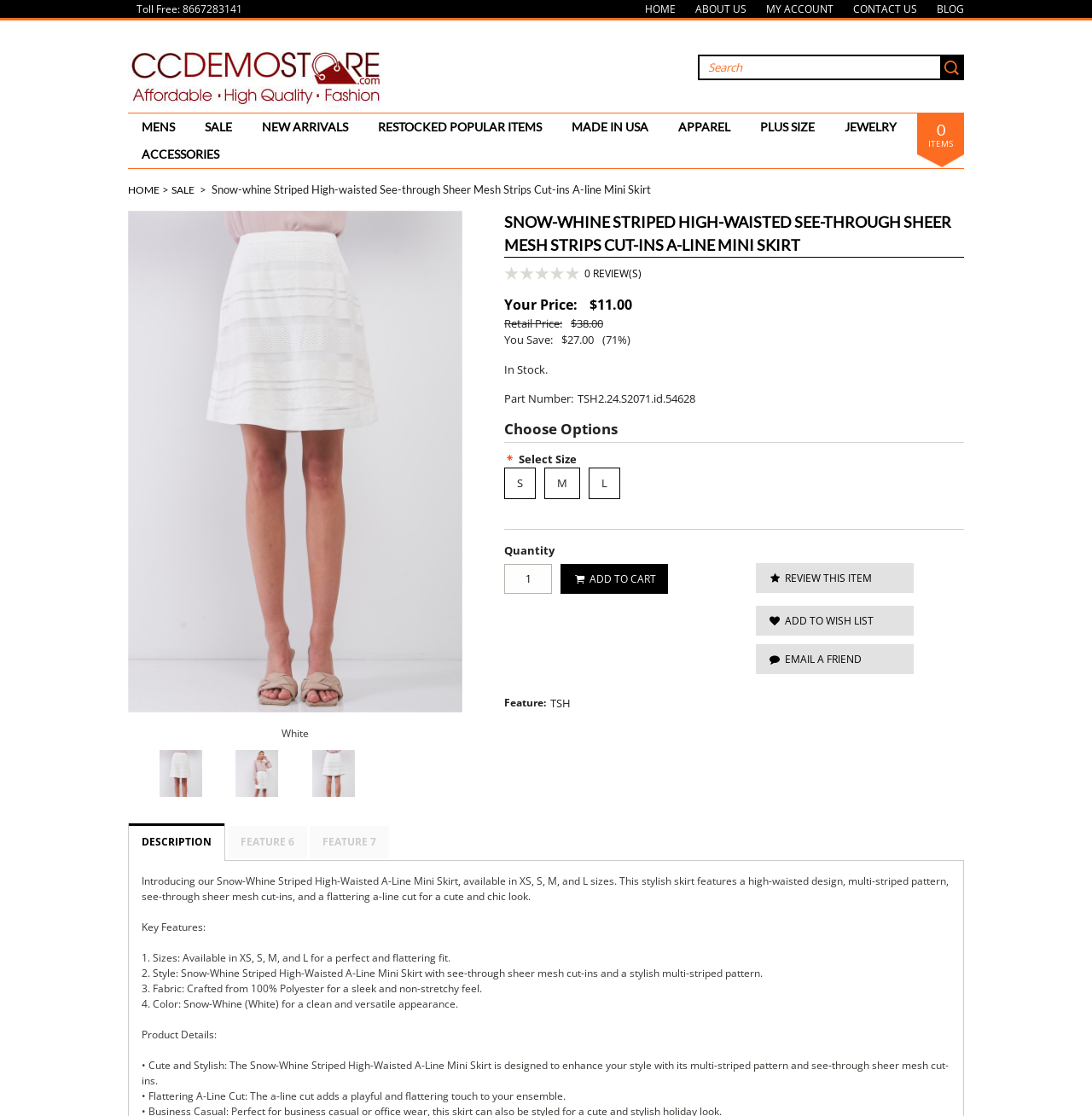Please specify the bounding box coordinates in the format (top-left x, top-left y, bottom-right x, bottom-right y), with all values as floating point numbers between 0 and 1. Identify the bounding box of the UI element described by: name="pimage3"

[0.272, 0.672, 0.338, 0.733]